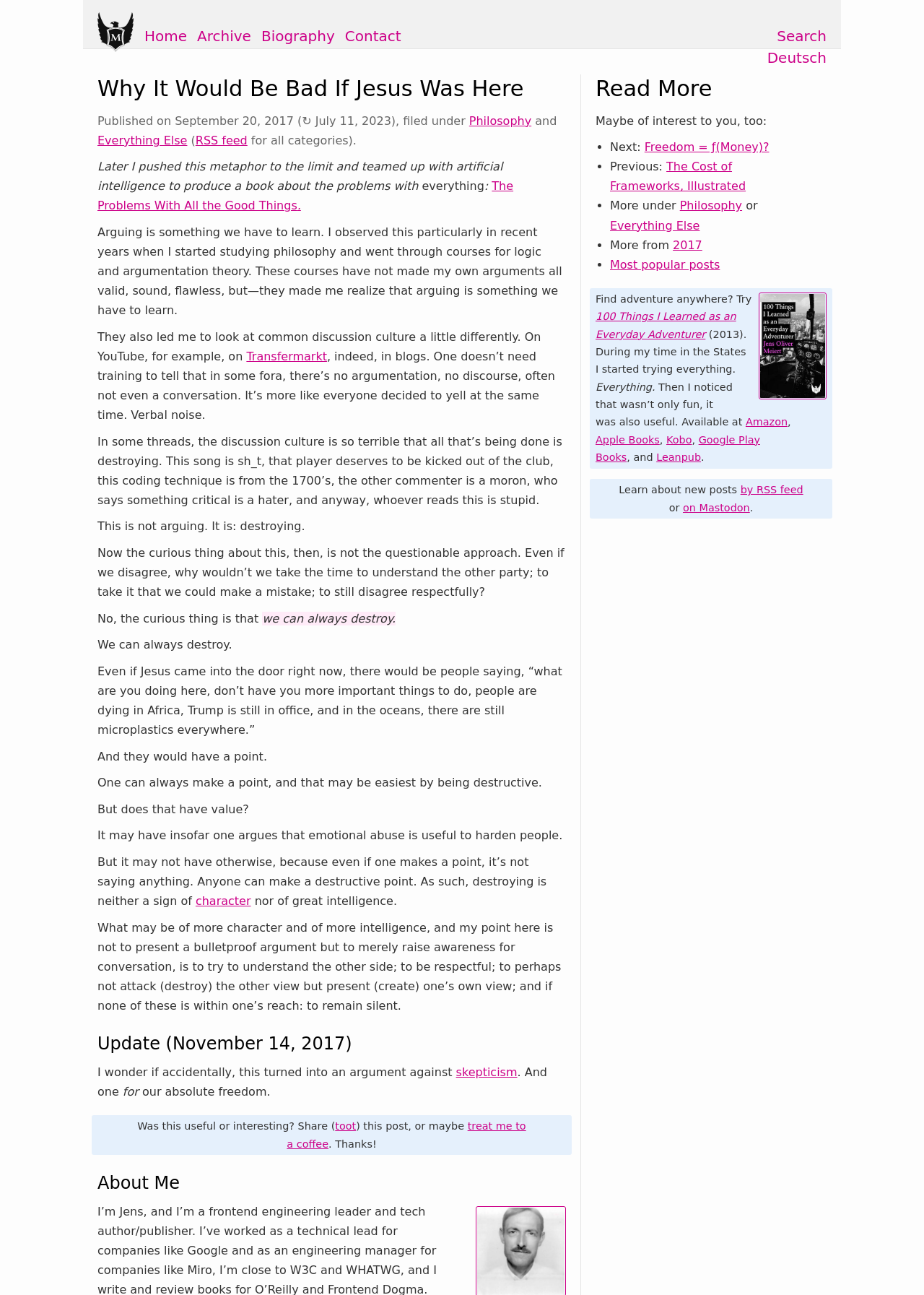Create an elaborate caption that covers all aspects of the webpage.

This webpage is a blog post titled "Why It Would Be Bad If Jesus Was Here" by Jens Oliver Meiert. At the top of the page, there is a heading with the author's name, accompanied by a small image. Below this, there are several links to other sections of the website, including "Home", "Archive", "Biography", "Contact", and "Search".

The main content of the blog post is divided into several paragraphs of text, with some links and images scattered throughout. The text discusses the importance of learning to argue and the problems with destructive discussion culture, particularly online. The author reflects on their own experiences studying philosophy and logic, and how this has influenced their approach to conversations.

There are several headings and subheadings throughout the post, including "Update (November 14, 2017)" and "About Me". The post also includes a section with links to related articles, titled "Maybe of interest to you, too:". This section lists several links to other blog posts, including "Freedom = ƒ(Money)?" and "The Cost of Frameworks, Illustrated".

At the bottom of the page, there is a section with more links to other parts of the website, including "Philosophy", "Everything Else", and "2017". There is also a link to a book titled "100 Things I Learned as an Everyday Adventurer", accompanied by a cover image.